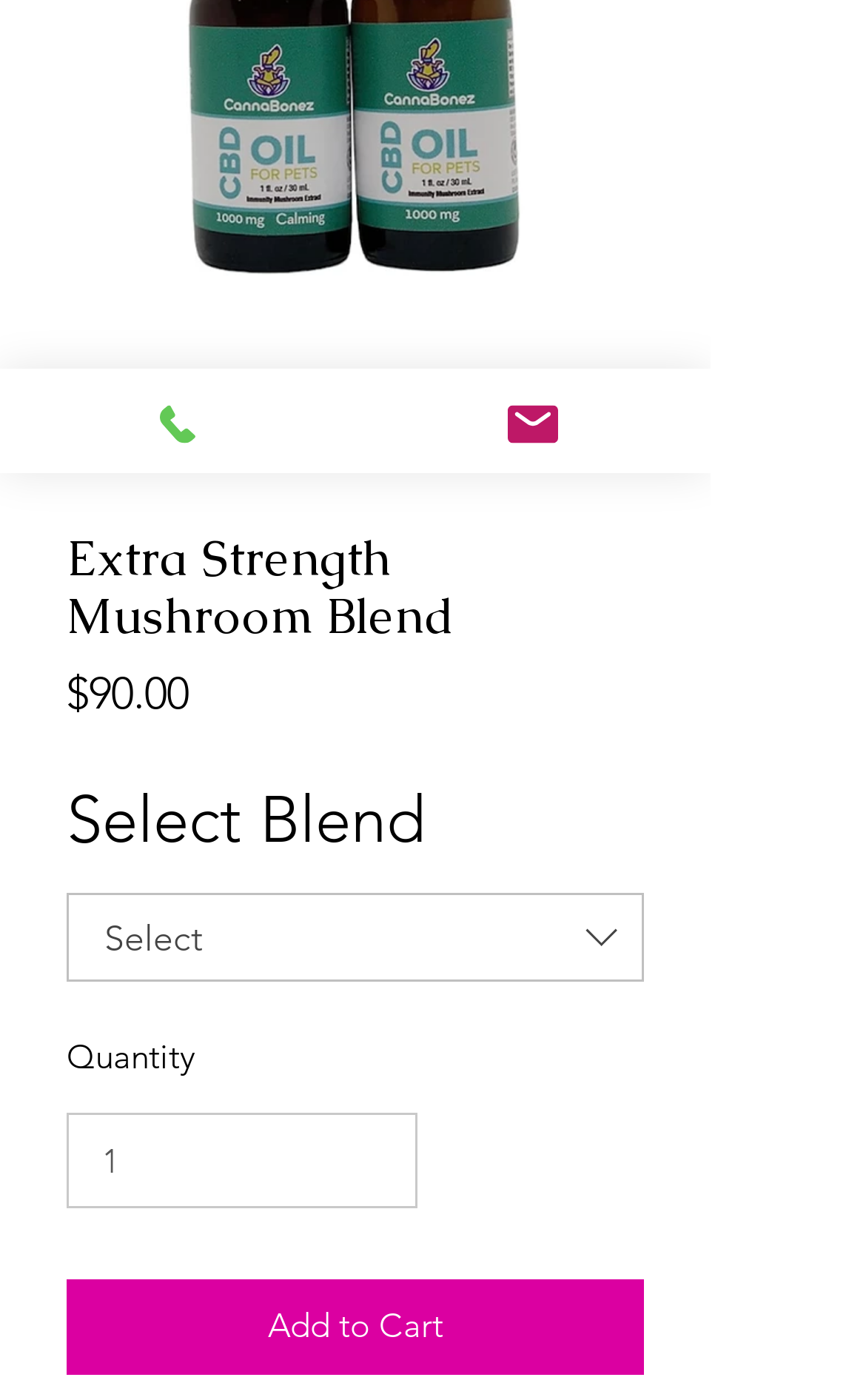Based on the element description, predict the bounding box coordinates (top-left x, top-left y, bottom-right x, bottom-right y) for the UI element in the screenshot: Phone

[0.0, 0.263, 0.41, 0.338]